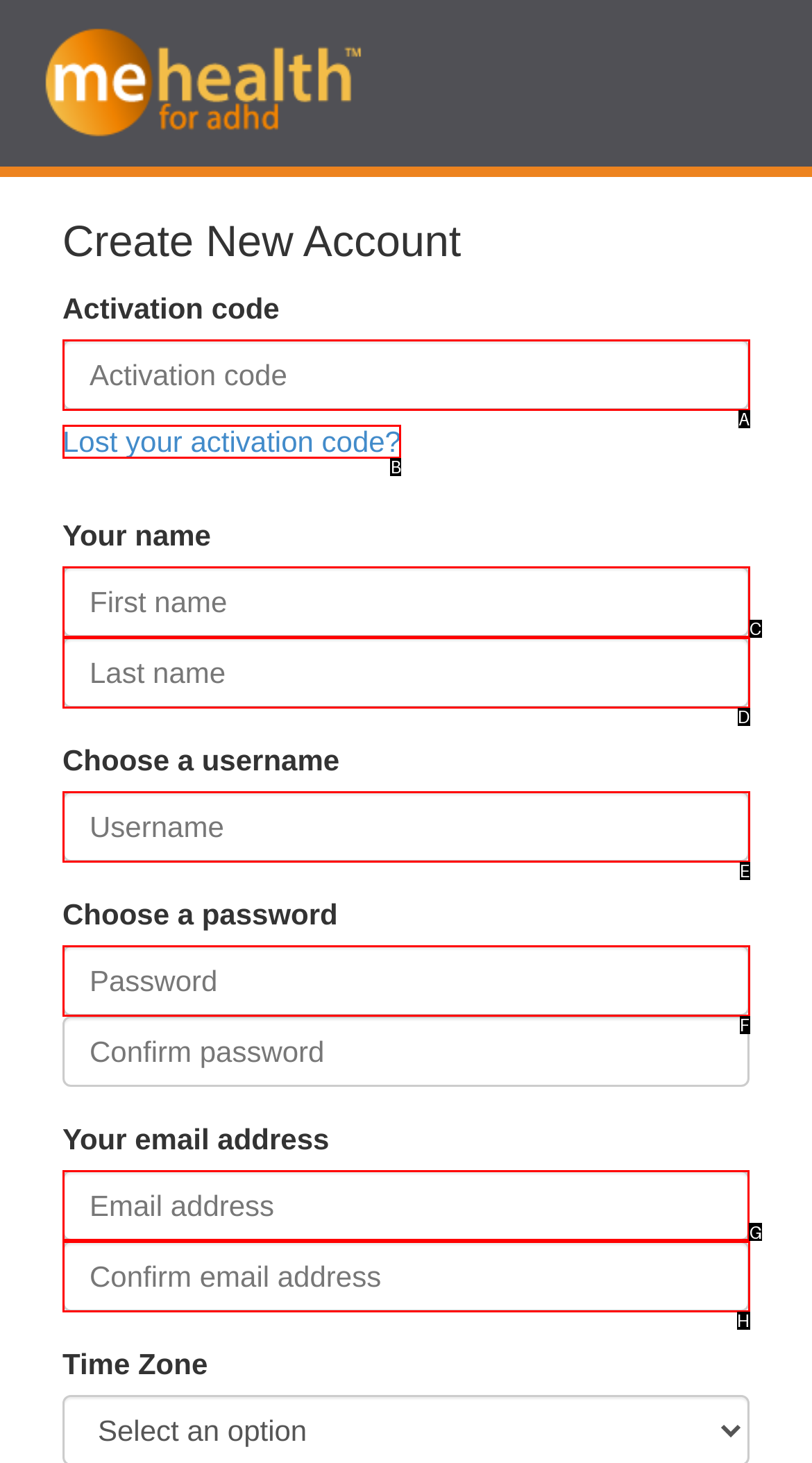Tell me which one HTML element I should click to complete the following task: View The Empire State Building Shines Pfizer Blue for Updated COVID-19 Shots Answer with the option's letter from the given choices directly.

None